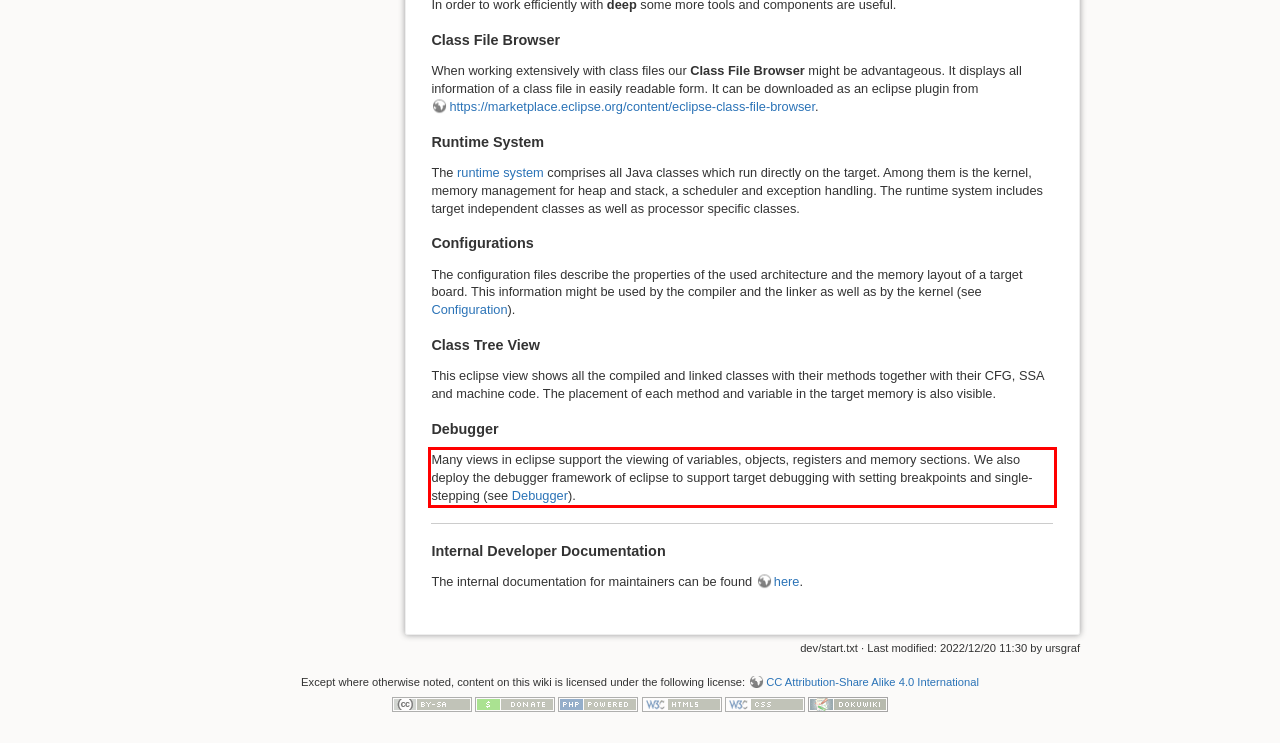Examine the screenshot of the webpage, locate the red bounding box, and generate the text contained within it.

Many views in eclipse support the viewing of variables, objects, registers and memory sections. We also deploy the debugger framework of eclipse to support target debugging with setting breakpoints and single-stepping (see Debugger).